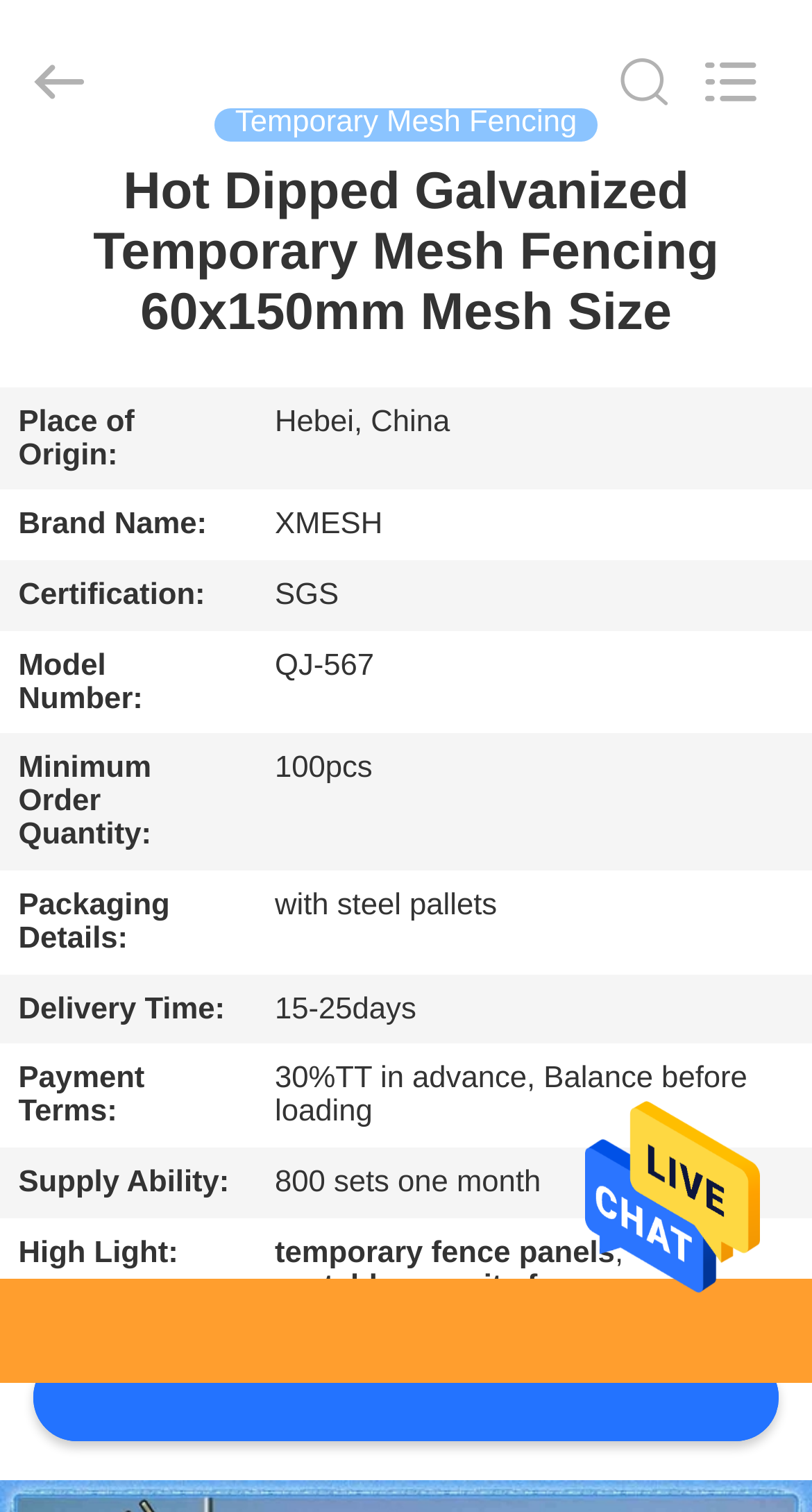Please identify the coordinates of the bounding box for the clickable region that will accomplish this instruction: "Search what you want".

[0.0, 0.0, 0.88, 0.107]